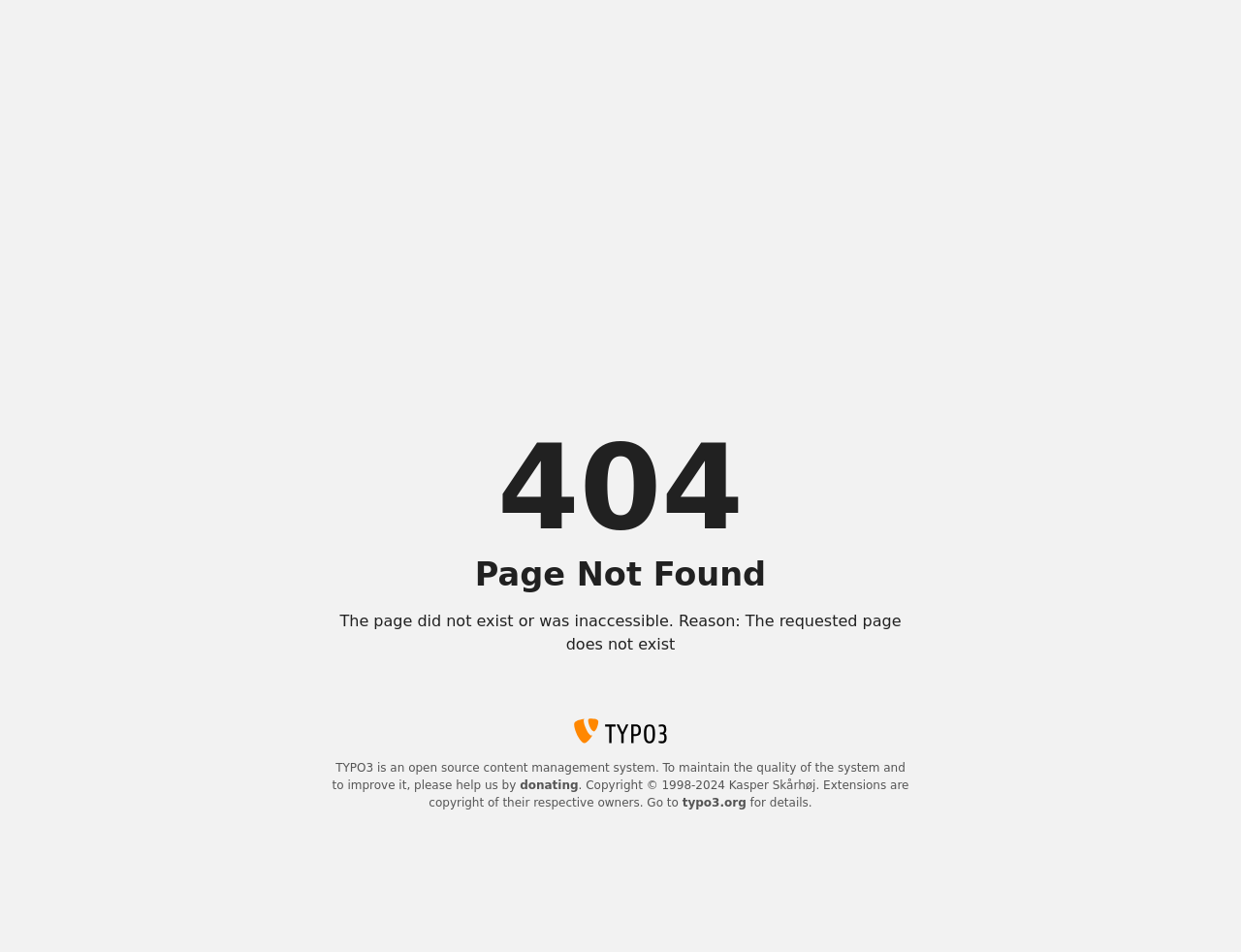What is the error code displayed?
Please give a detailed and thorough answer to the question, covering all relevant points.

The error code is displayed as a static text '404' with a bounding box of [0.401, 0.44, 0.599, 0.585], indicating that the page was not found.